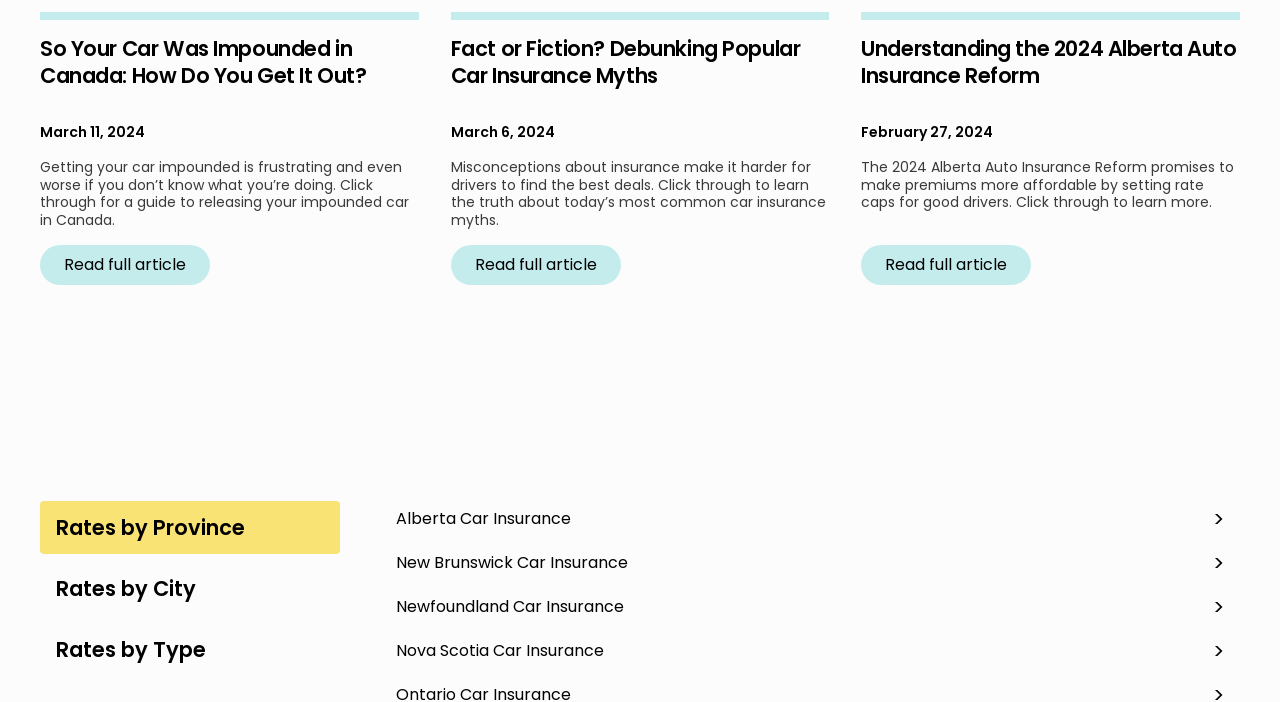What is the date of the second article?
Please respond to the question with a detailed and thorough explanation.

The second article is 'Fact or Fiction? Debunking Popular Car Insurance Myths' and it has a time element with the date 'March 6, 2024'.